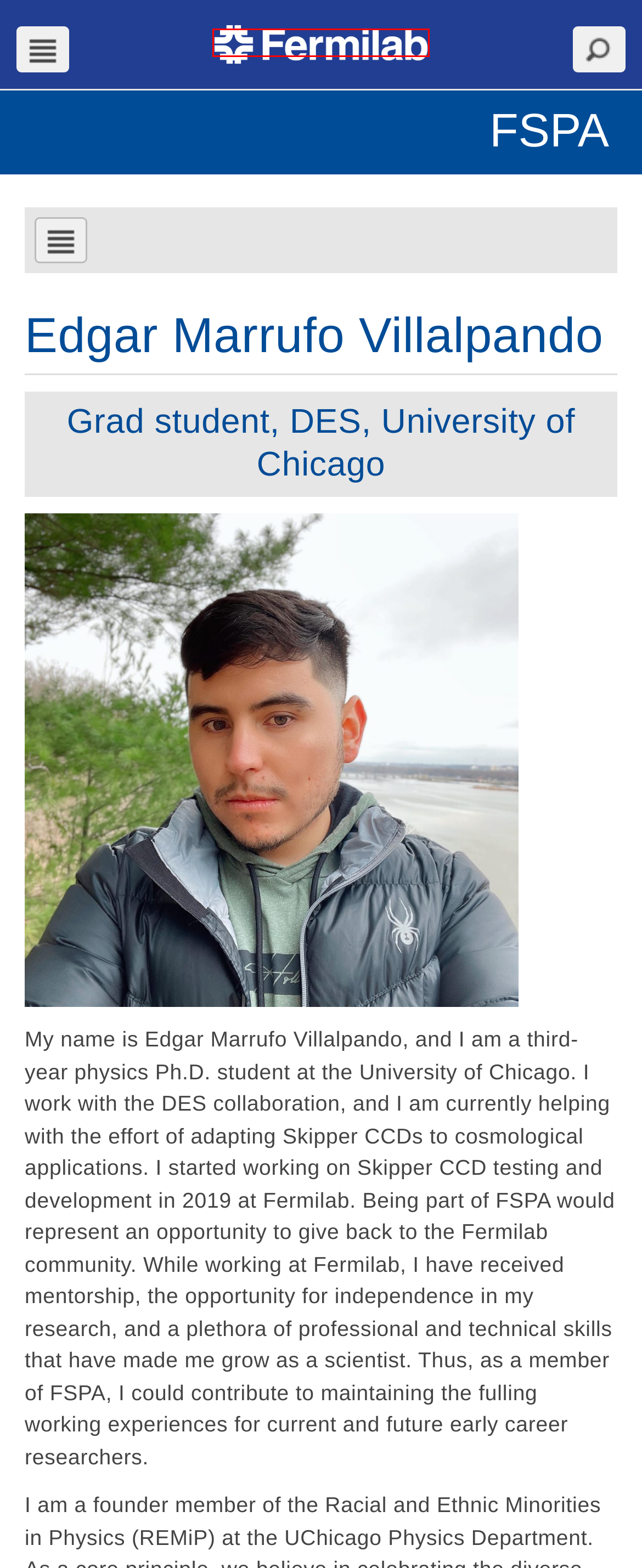Look at the given screenshot of a webpage with a red rectangle bounding box around a UI element. Pick the description that best matches the new webpage after clicking the element highlighted. The descriptions are:
A. Department of Energy
B. Fermilab | Contact Fermilab
C. Fermilab | Resources | Industrial Partnerships
D. Fermilab | Fermilab Disclaimer
E. Fermilab | Home
F. Home | Fermi Research Alliance
G. FSPA | Fermilab Student and Postdoc Association
H. Fermilab | Resources for

E